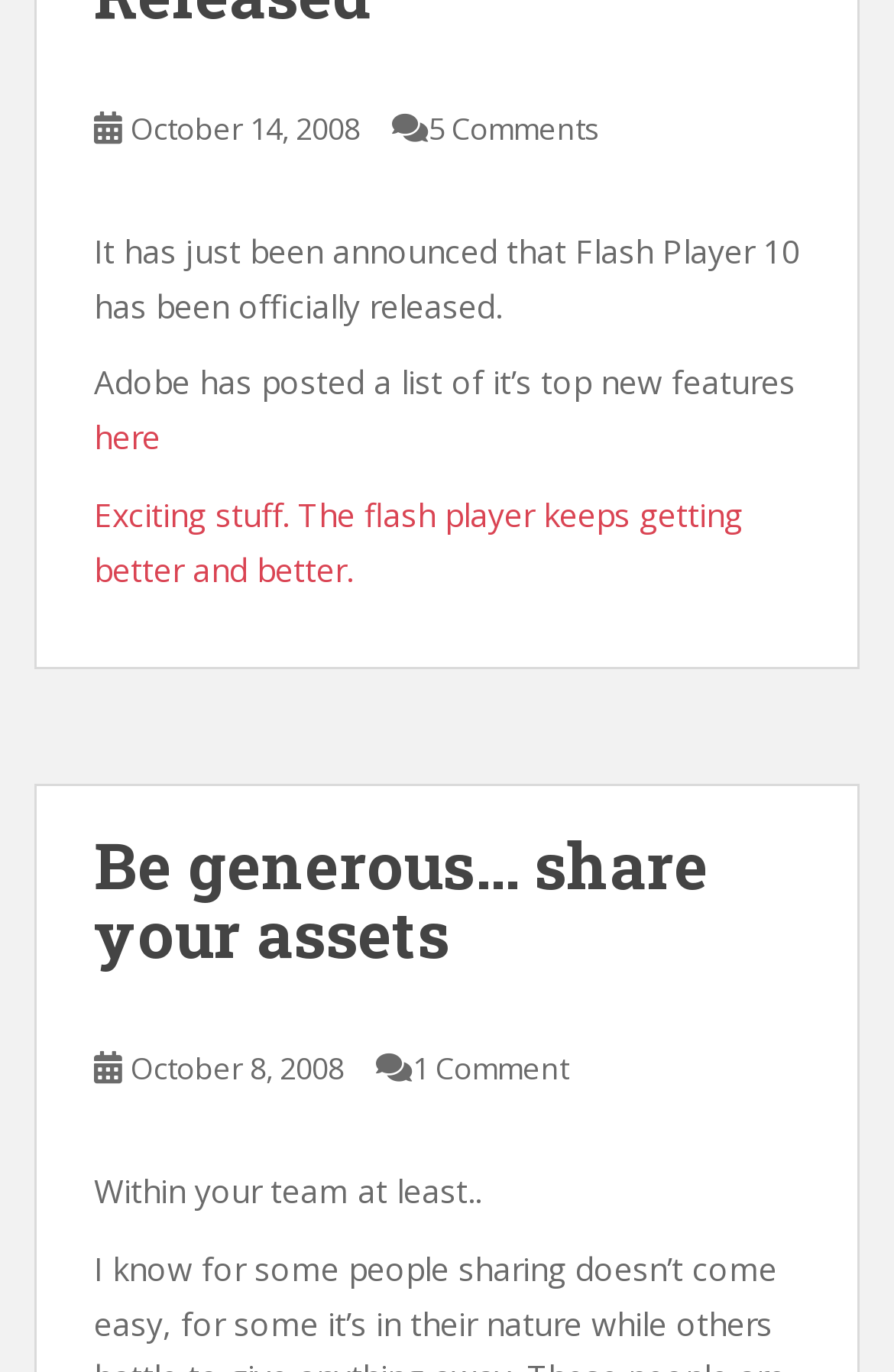Identify the bounding box of the UI component described as: "5 Comments".

[0.479, 0.078, 0.672, 0.108]